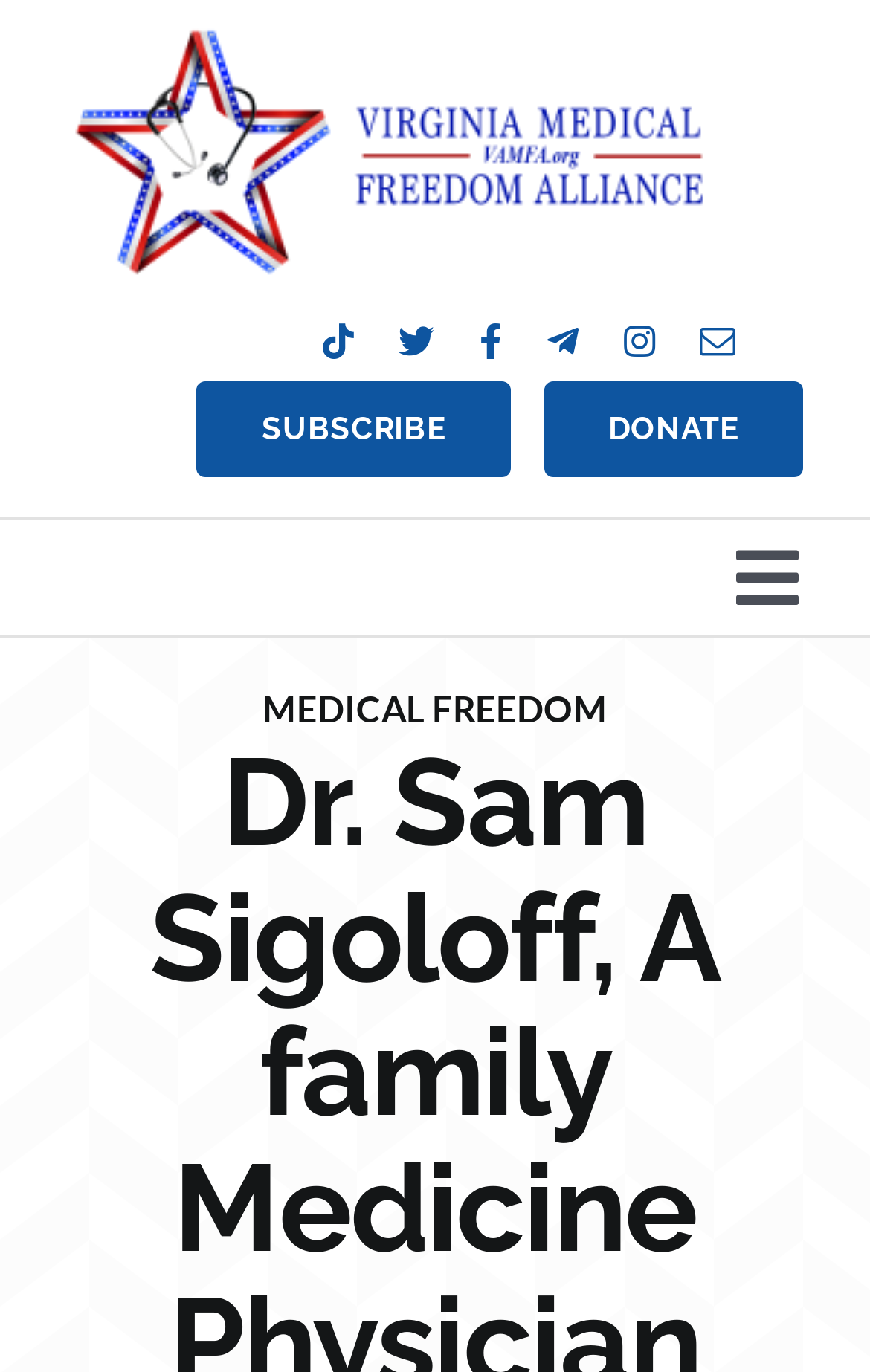Locate the bounding box coordinates of the clickable element to fulfill the following instruction: "Toggle the MAIN MENU". Provide the coordinates as four float numbers between 0 and 1 in the format [left, top, right, bottom].

[0.841, 0.379, 0.923, 0.463]